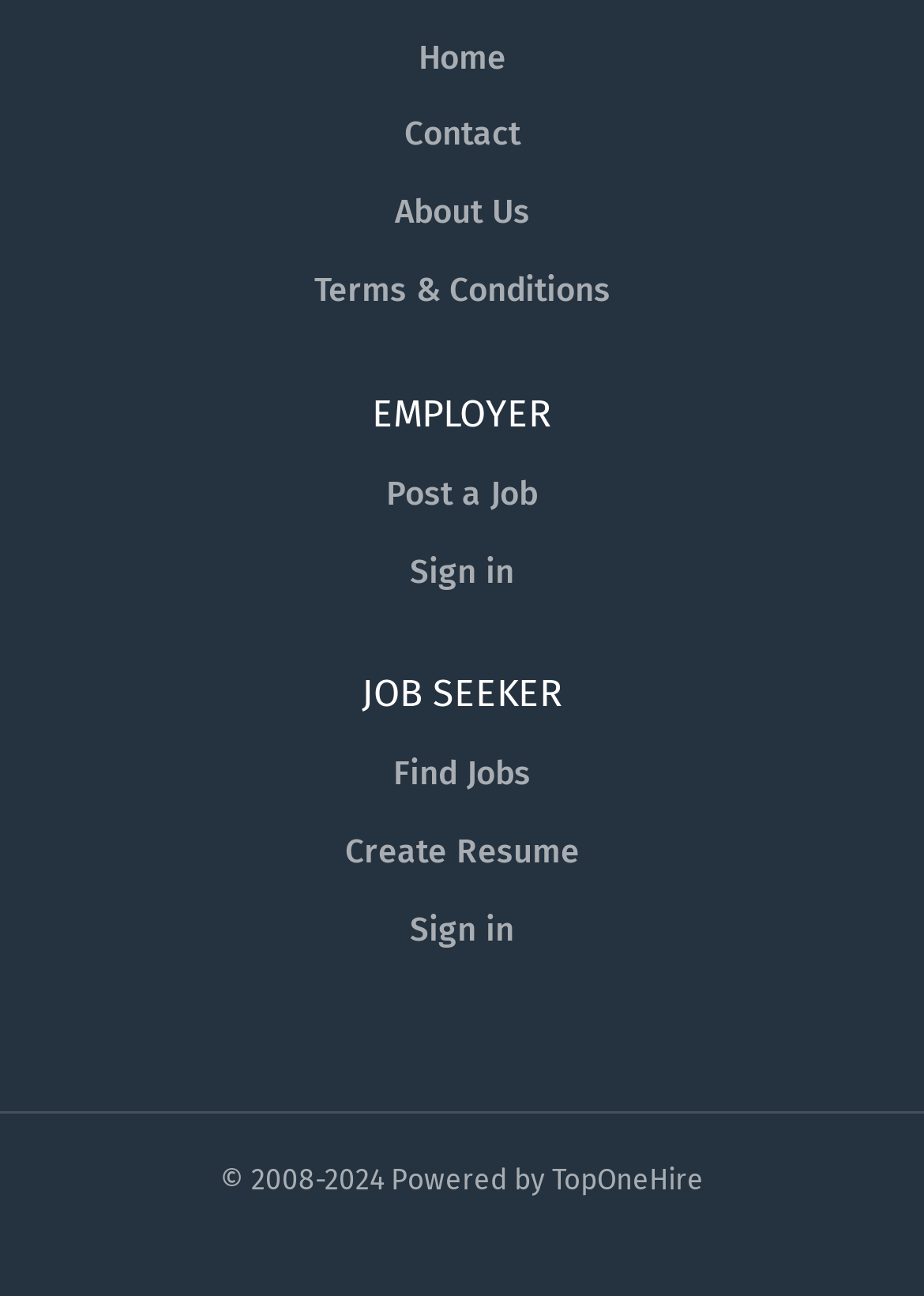Find the bounding box coordinates for the UI element whose description is: "SST ICAMENTOS". The coordinates should be four float numbers between 0 and 1, in the format [left, top, right, bottom].

None